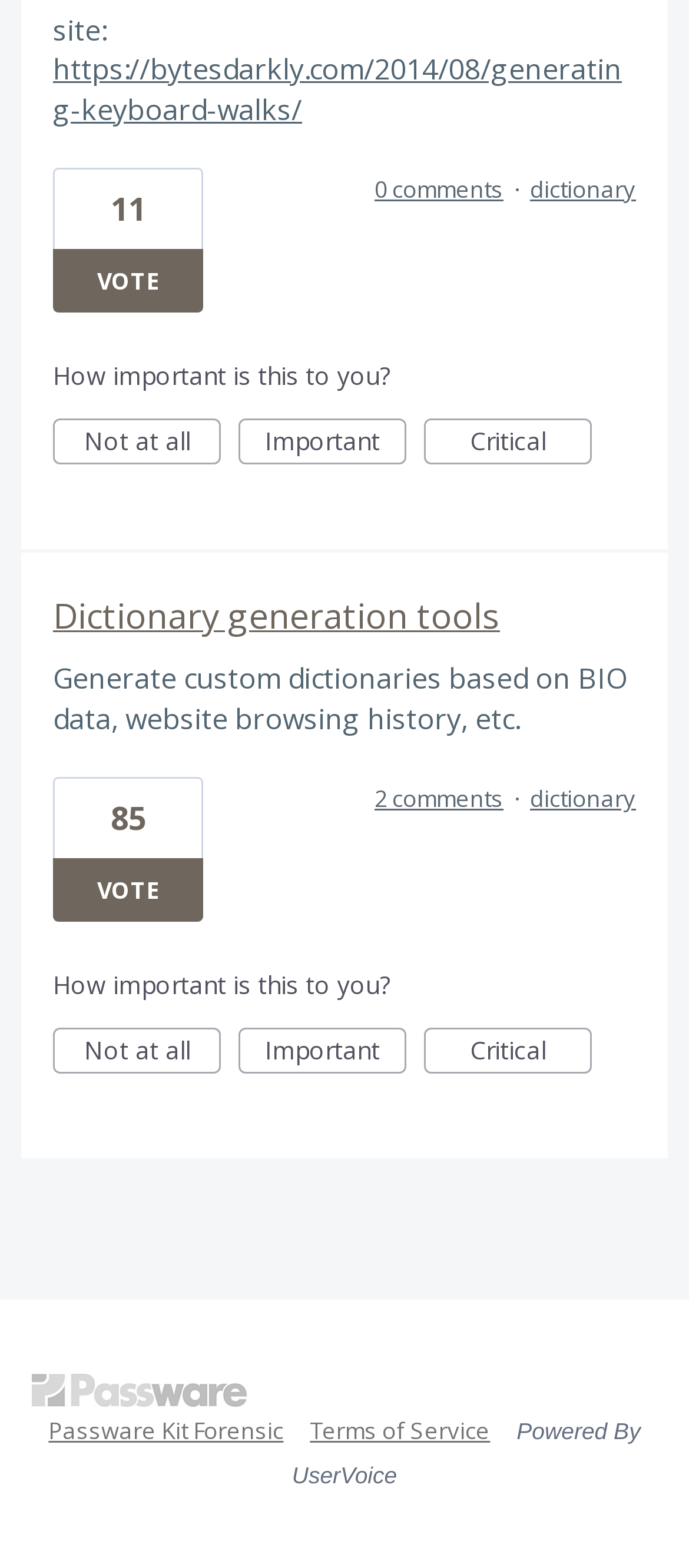What is the number of comments for the first link?
Use the image to give a comprehensive and detailed response to the question.

I found the first link with the text 'https://bytesdarkly.com/2014/08/generating-keyboard-walks/' and then looked for the adjacent text '0 comments' which indicates the number of comments for this link.